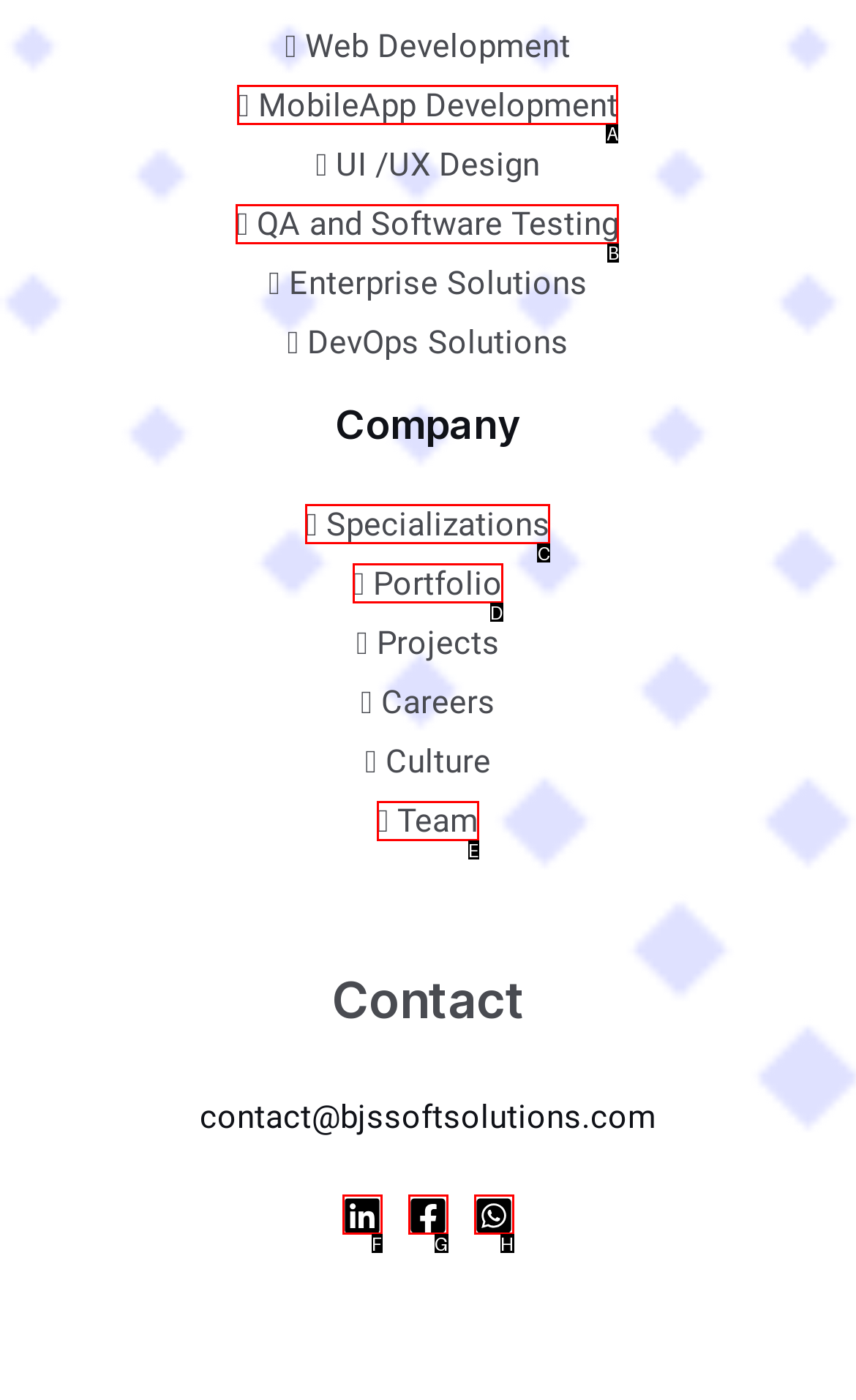Determine which element should be clicked for this task: Explore QA and Software Testing
Answer with the letter of the selected option.

B